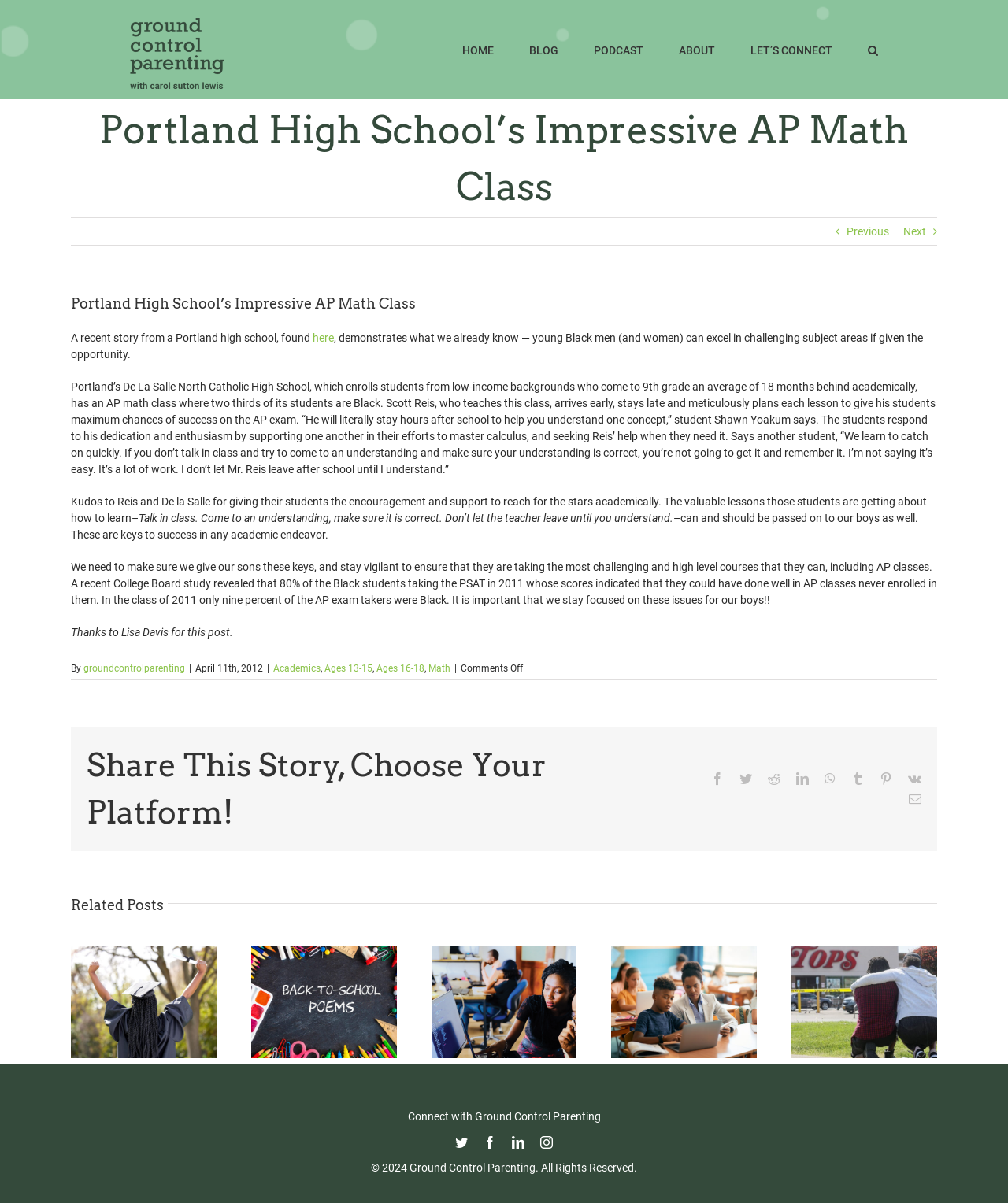Please specify the bounding box coordinates for the clickable region that will help you carry out the instruction: "Search using the search button".

[0.861, 0.013, 0.871, 0.068]